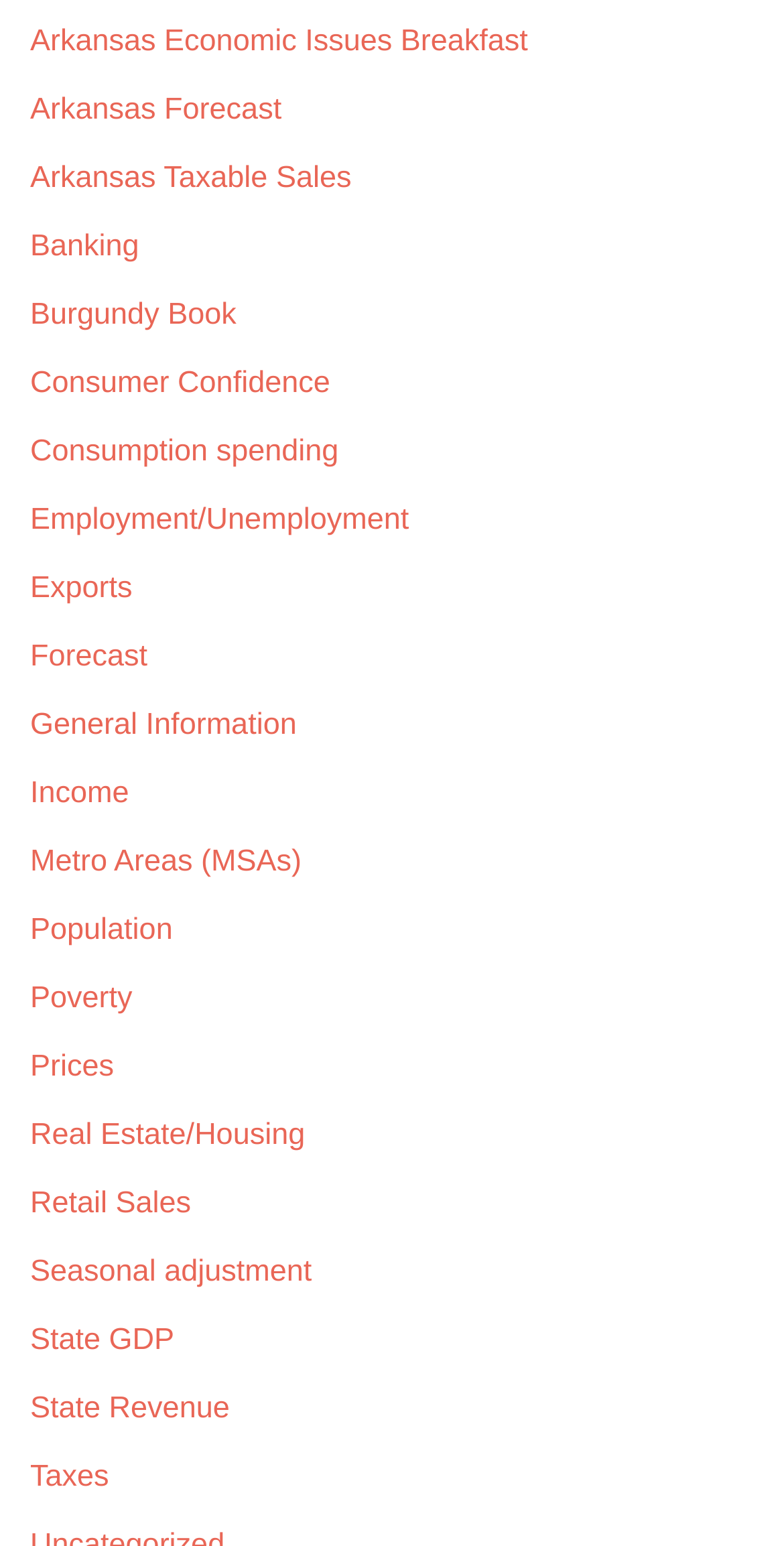Locate the bounding box coordinates of the clickable part needed for the task: "Read about Burgundy Book".

[0.038, 0.193, 0.301, 0.215]